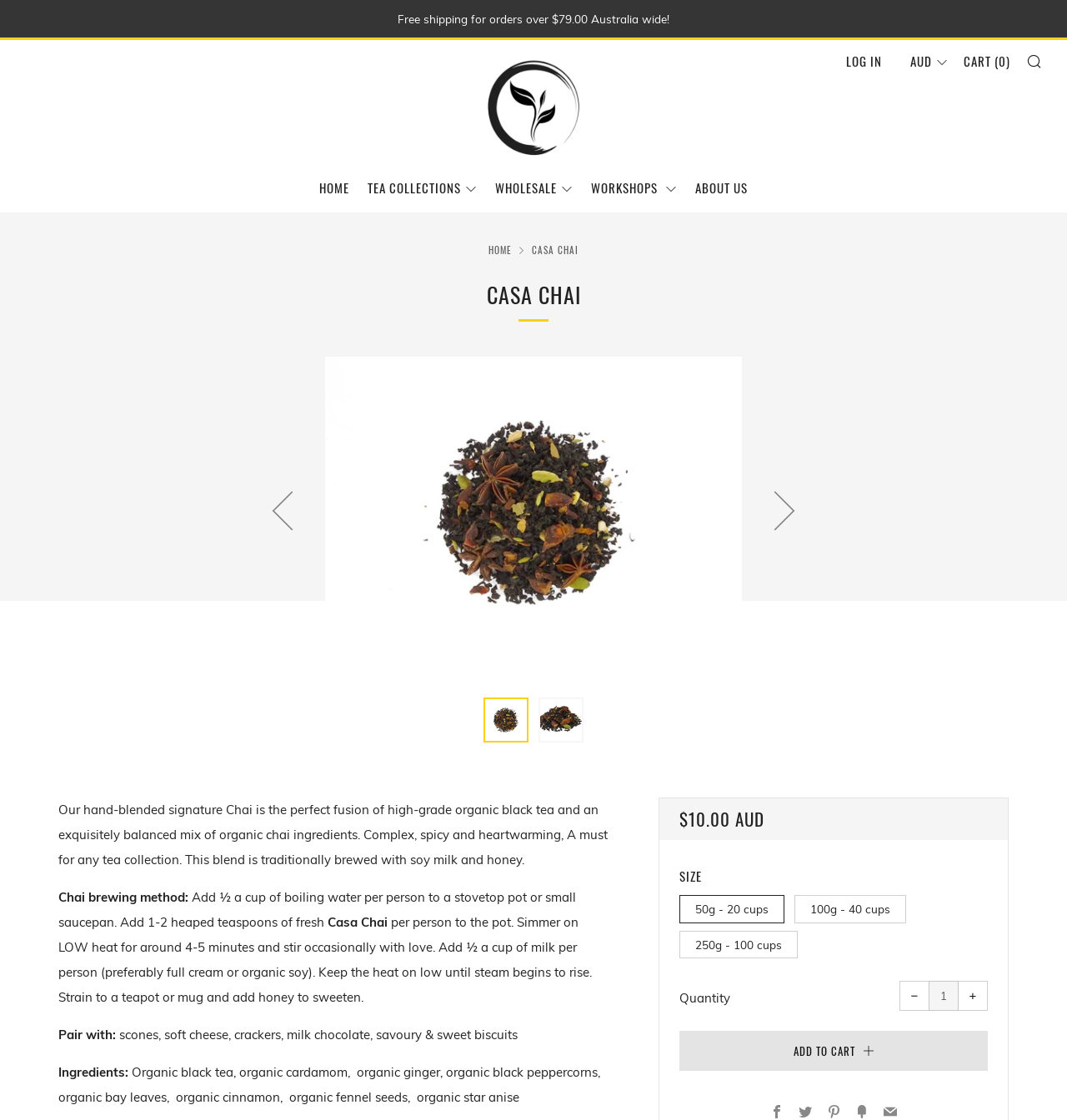Please respond in a single word or phrase: 
What is the main ingredient of Casa Chai?

Organic black tea